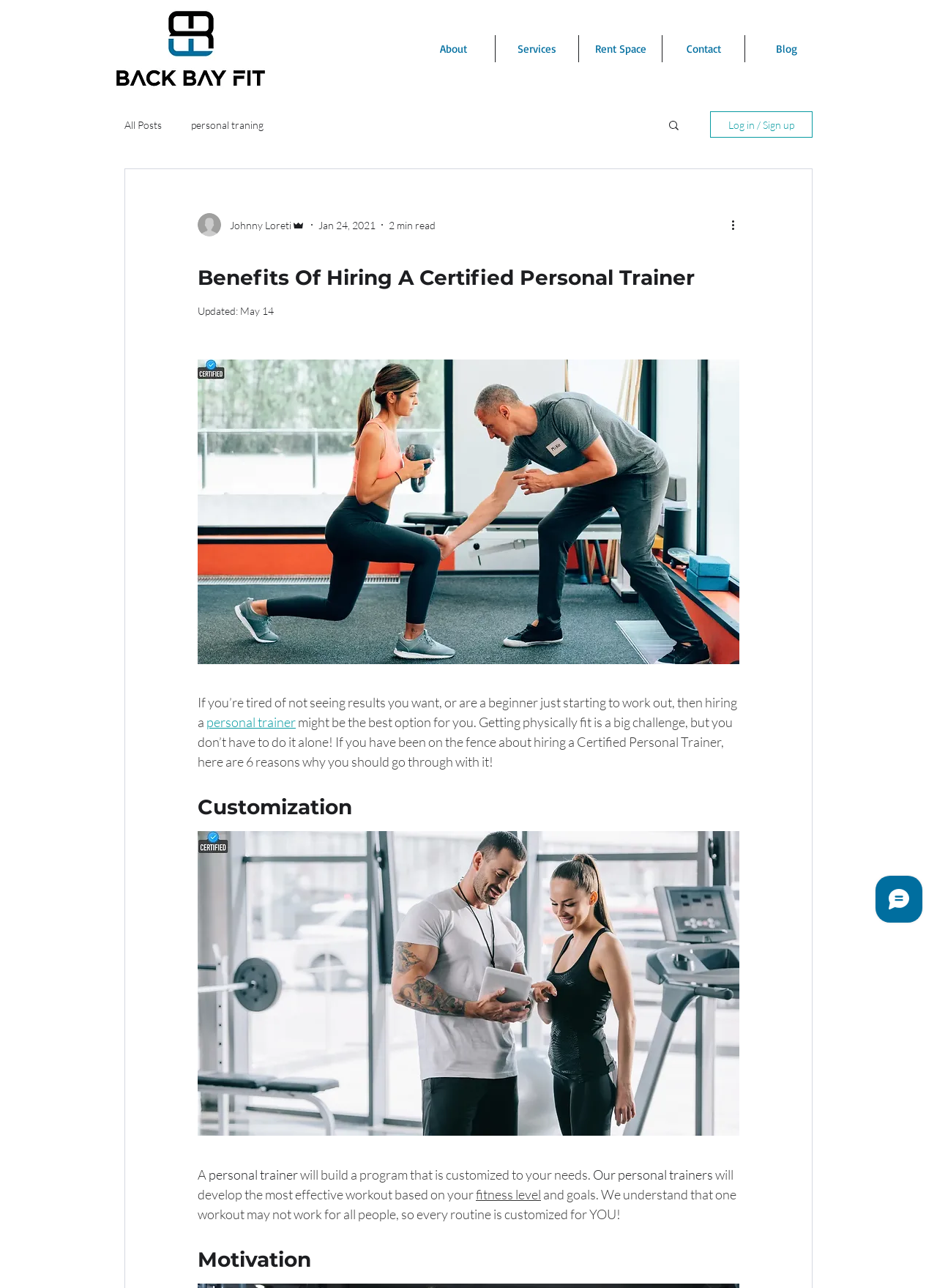Using the format (top-left x, top-left y, bottom-right x, bottom-right y), and given the element description, identify the bounding box coordinates within the screenshot: What is Lean Manufacturing →

None